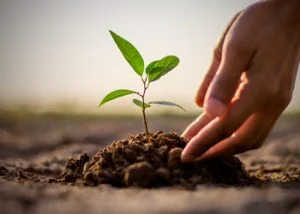Explain the image in a detailed and thorough manner.

The image depicts a close-up of a person's hand gently nurturing a small, vibrant green sapling emerging from a mound of rich, dark soil. This moment captures the essence of caring for nature and emphasizes the importance of planting the right trees for sustainable growth. The background is softly blurred, suggesting a serene outdoor setting, perfect for planting. This imagery aligns with the guideline of planting the appropriate trees, highlighting that certain species are more resilient against storm damage, a crucial consideration for homeowners looking to protect their landscaping. This visual serves as a powerful reminder of the responsibilities we hold in safeguarding our environment through thoughtful tree planting.